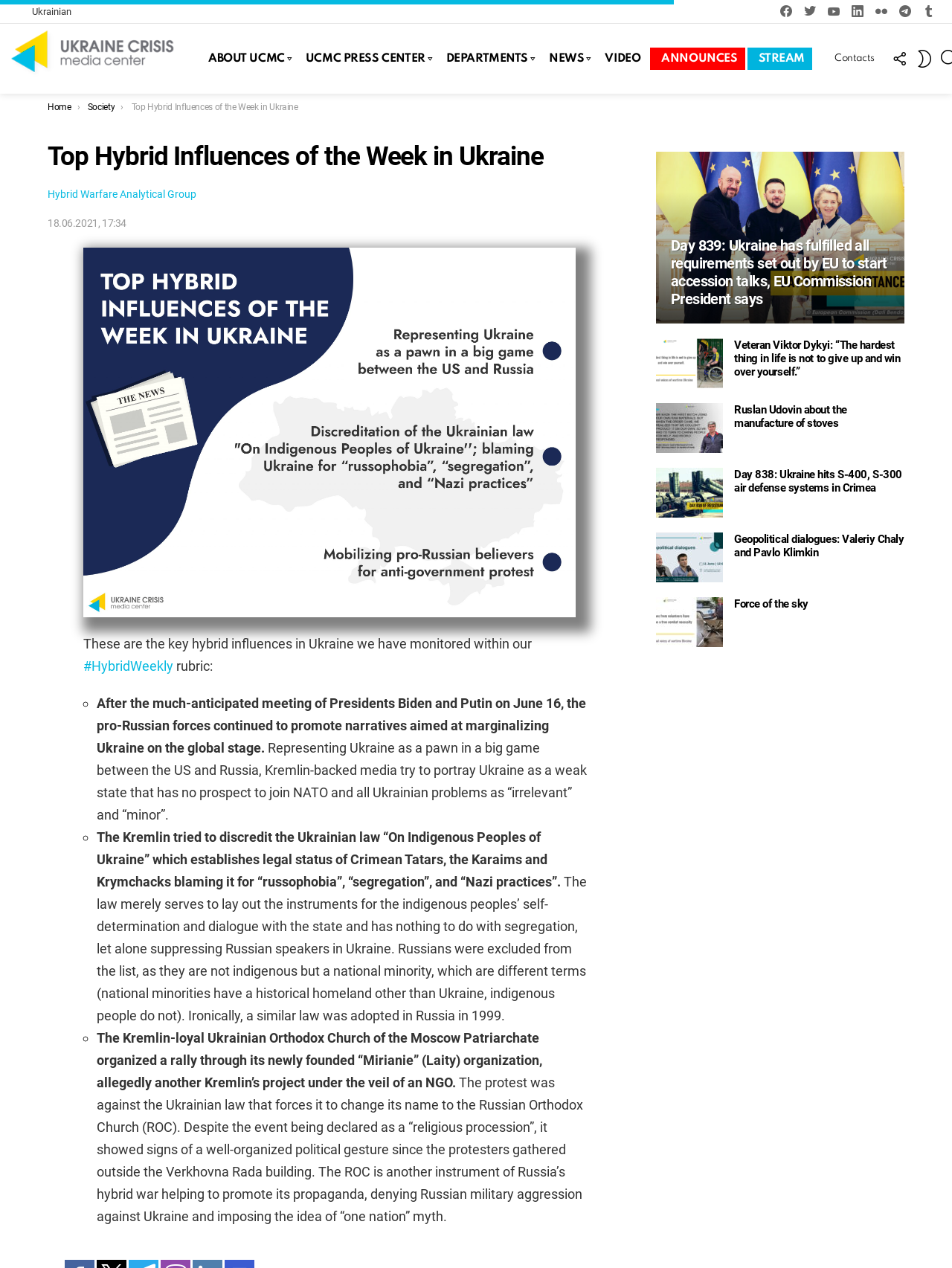Highlight the bounding box of the UI element that corresponds to this description: "bwick@aarnanetworks.com".

None